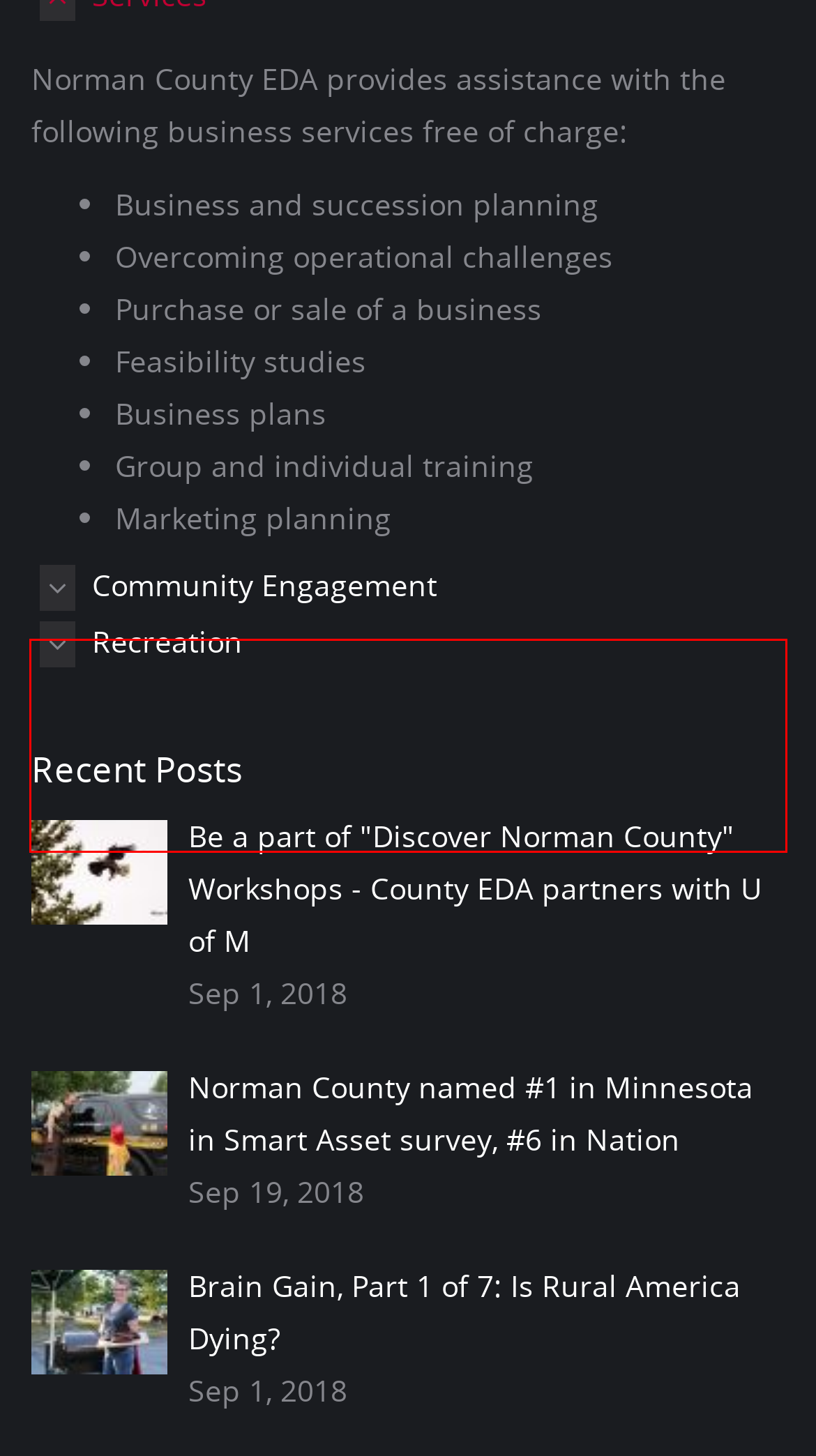Extract and provide the text found inside the red rectangle in the screenshot of the webpage.

Norman County EDA encourages you to become involved in any of the many civic organizations located throughout the county. To view a complete list, click here.